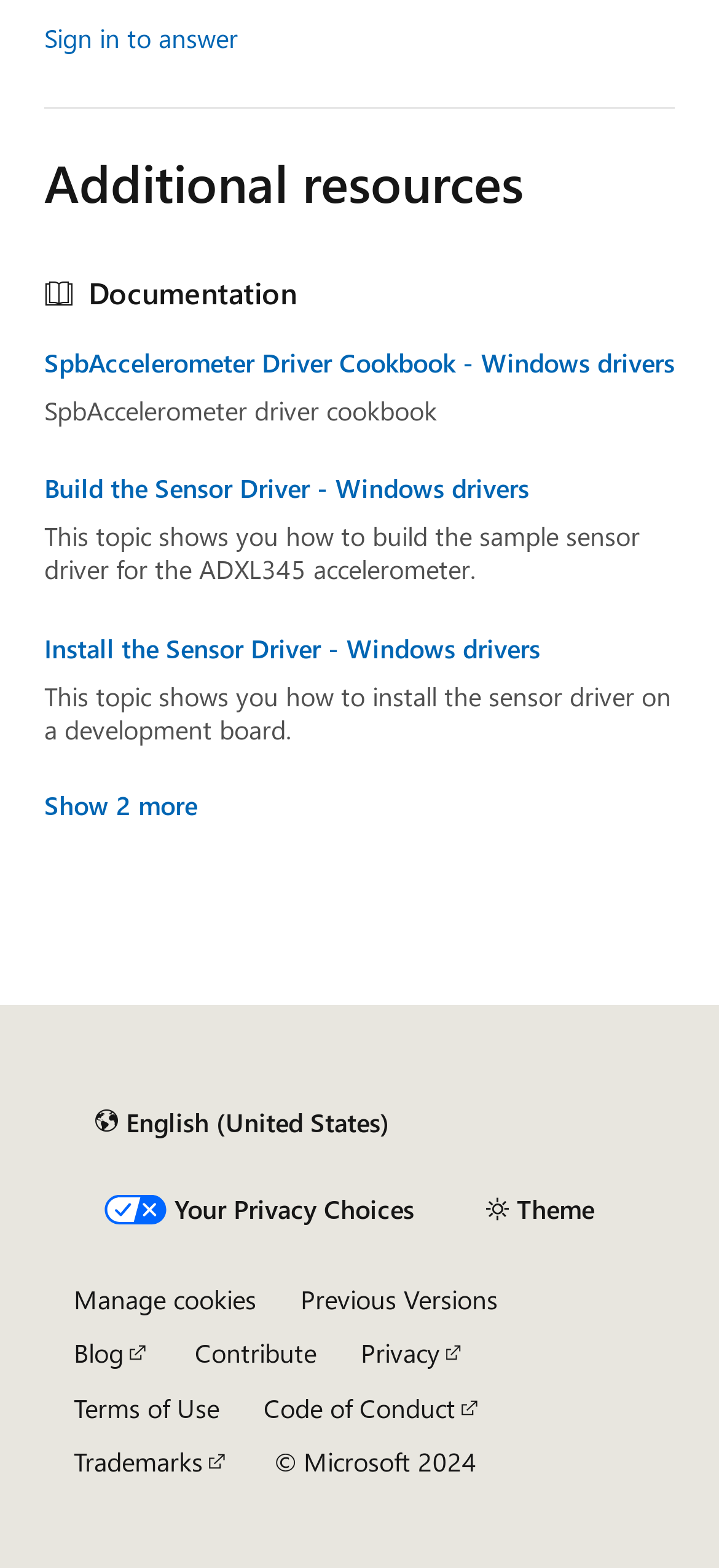Locate the bounding box coordinates of the area where you should click to accomplish the instruction: "Show more recommendations".

[0.062, 0.505, 0.274, 0.524]